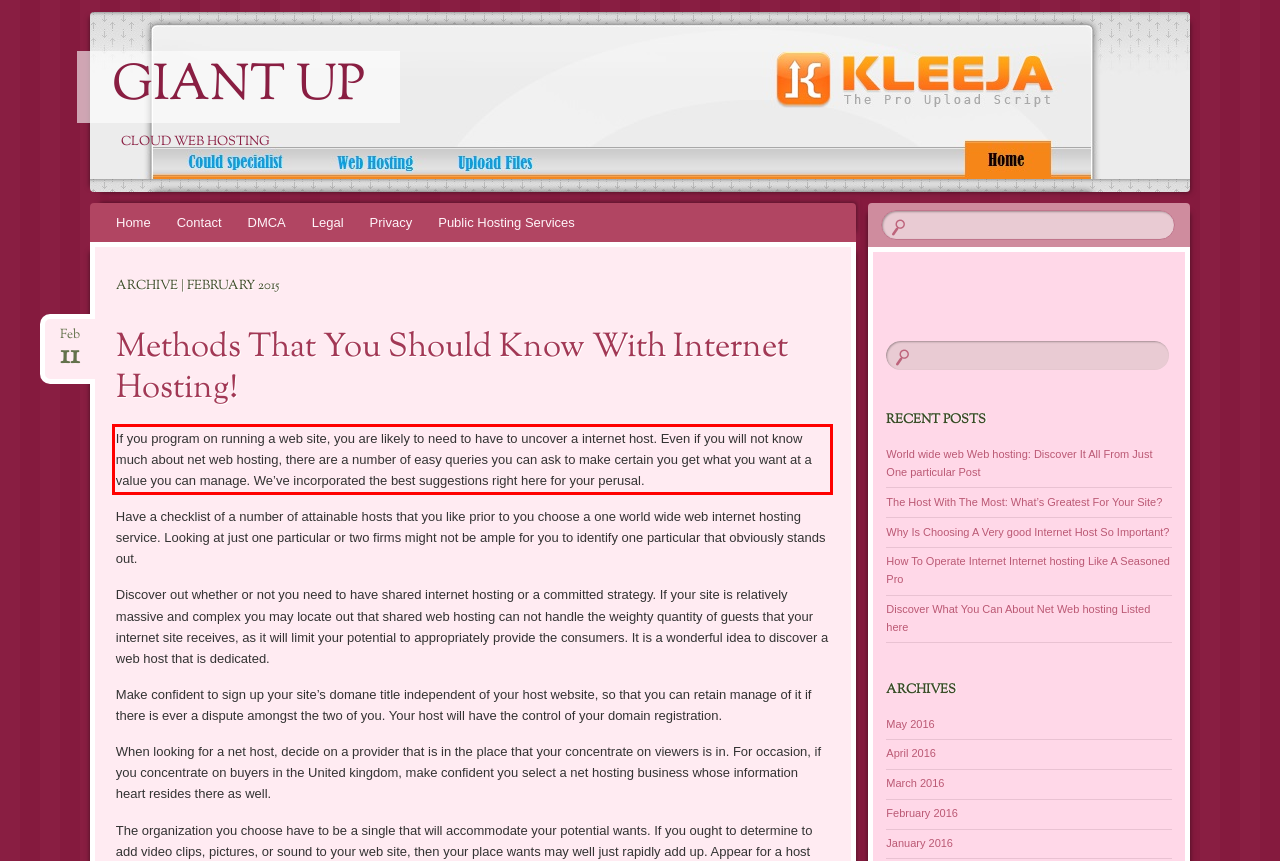You have a screenshot of a webpage, and there is a red bounding box around a UI element. Utilize OCR to extract the text within this red bounding box.

If you program on running a web site, you are likely to need to have to uncover a internet host. Even if you will not know much about net web hosting, there are a number of easy queries you can ask to make certain you get what you want at a value you can manage. We’ve incorporated the best suggestions right here for your perusal.